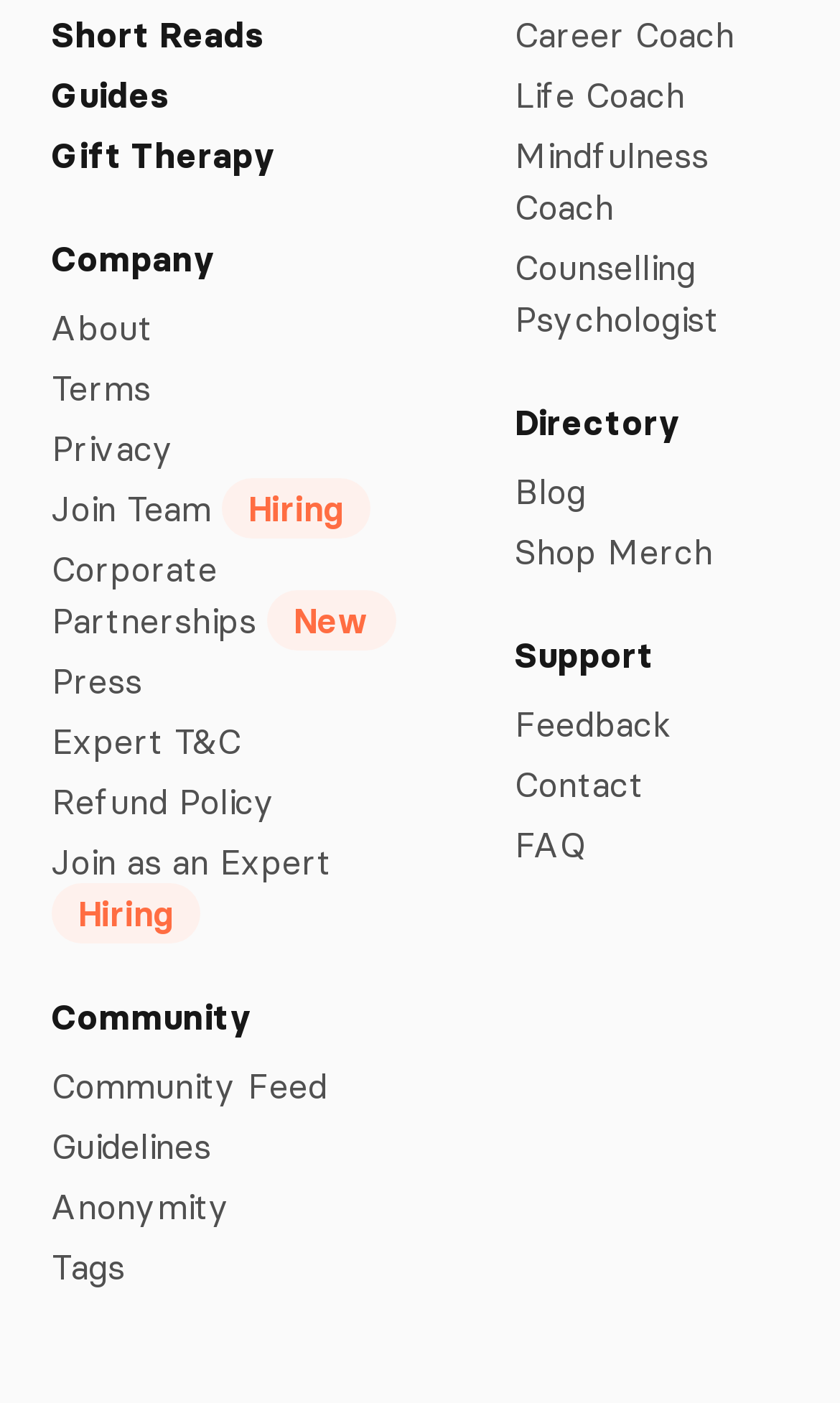Please specify the bounding box coordinates for the clickable region that will help you carry out the instruction: "View guides".

[0.062, 0.048, 0.49, 0.085]